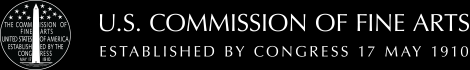When was the U.S. Commission of Fine Arts established?
Using the image as a reference, give an elaborate response to the question.

The caption states that the Commission was established by Congress on May 17, 1910, highlighting its historical significance and importance.